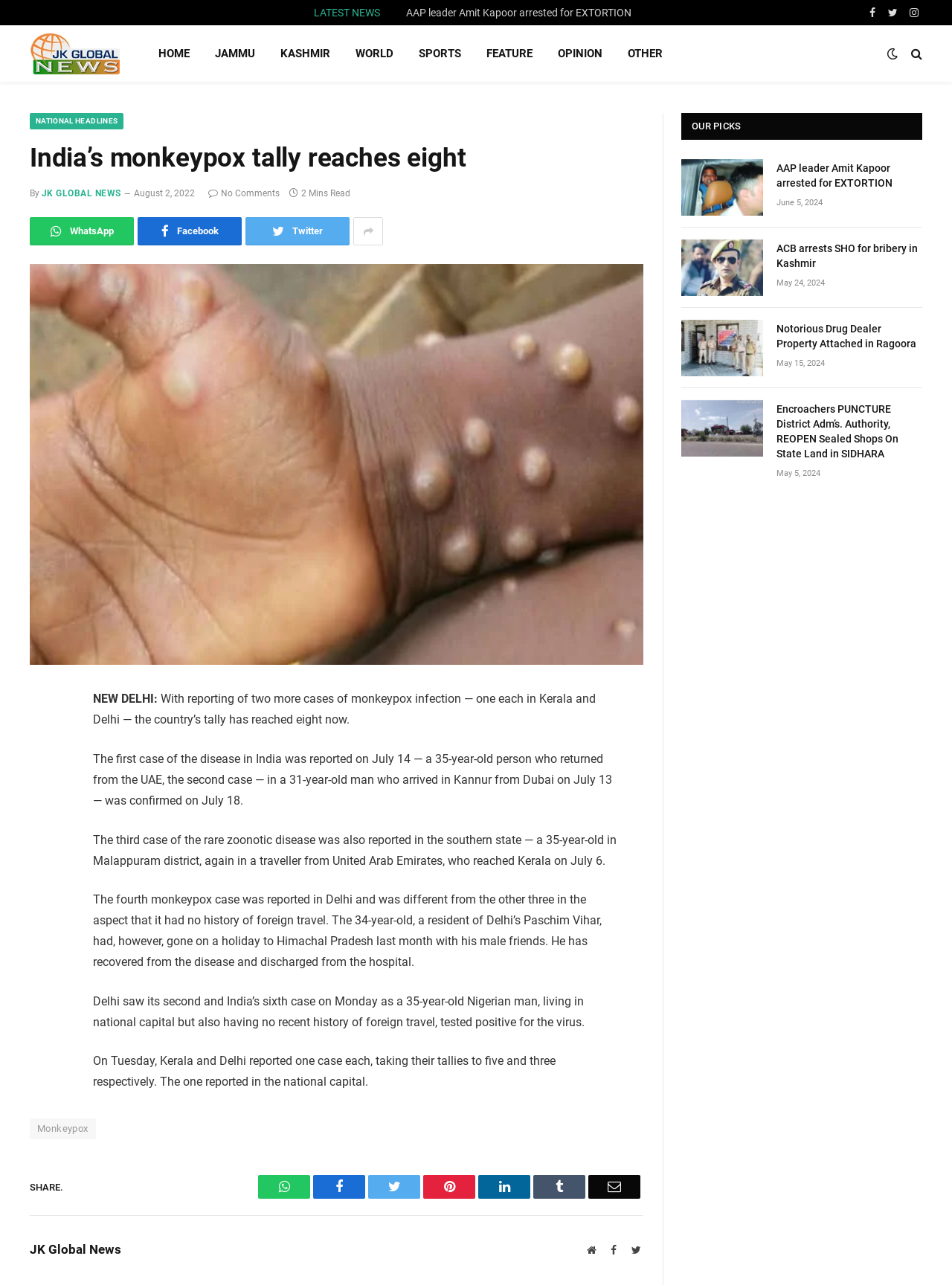Based on the element description: "JK Global News", identify the UI element and provide its bounding box coordinates. Use four float numbers between 0 and 1, [left, top, right, bottom].

[0.044, 0.147, 0.127, 0.155]